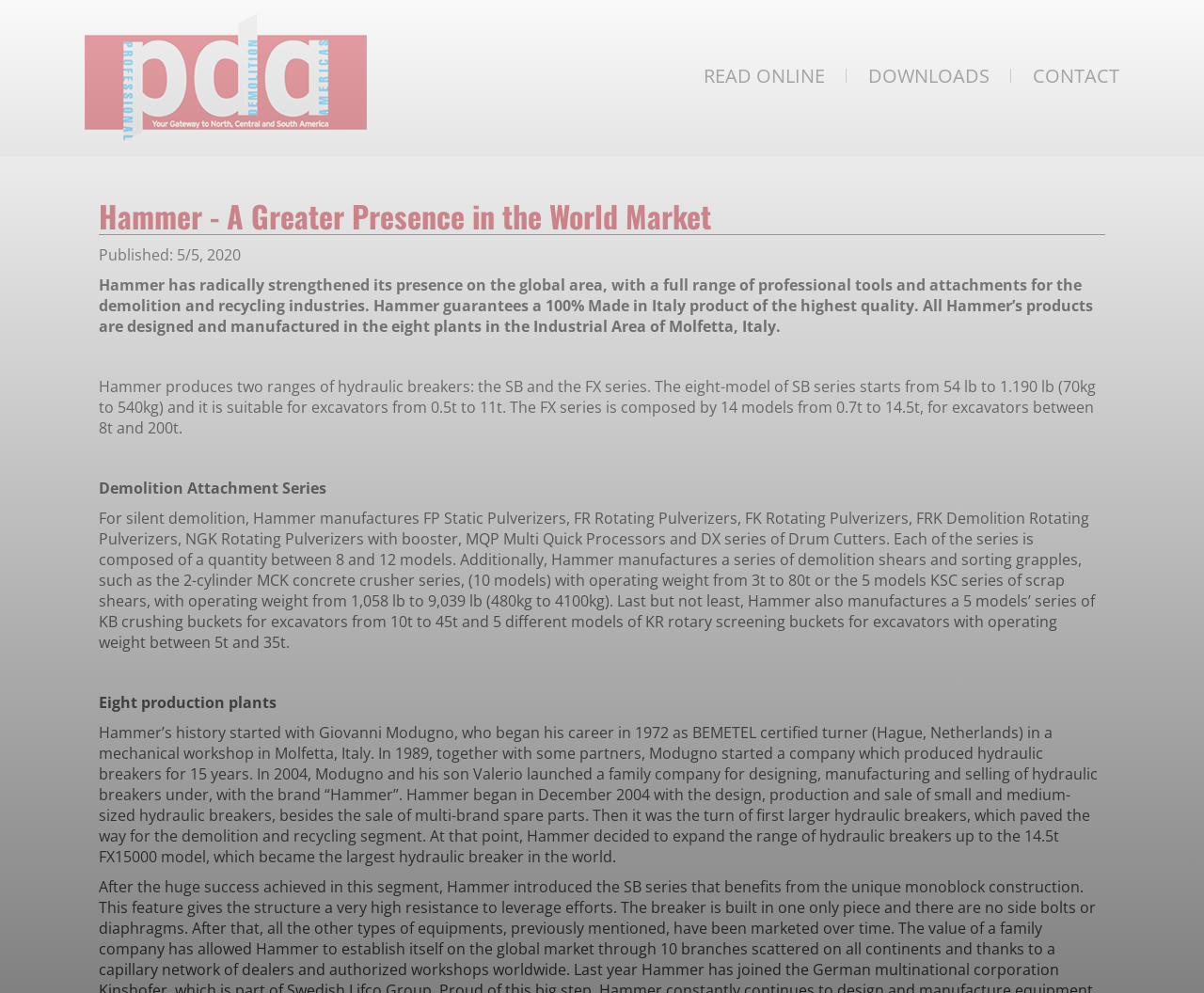How many models are in the FX series of hydraulic breakers?
Examine the image and provide an in-depth answer to the question.

According to the webpage, the FX series is composed of 14 models, ranging from 0.7t to 14.5t, suitable for excavators between 8t and 200t.